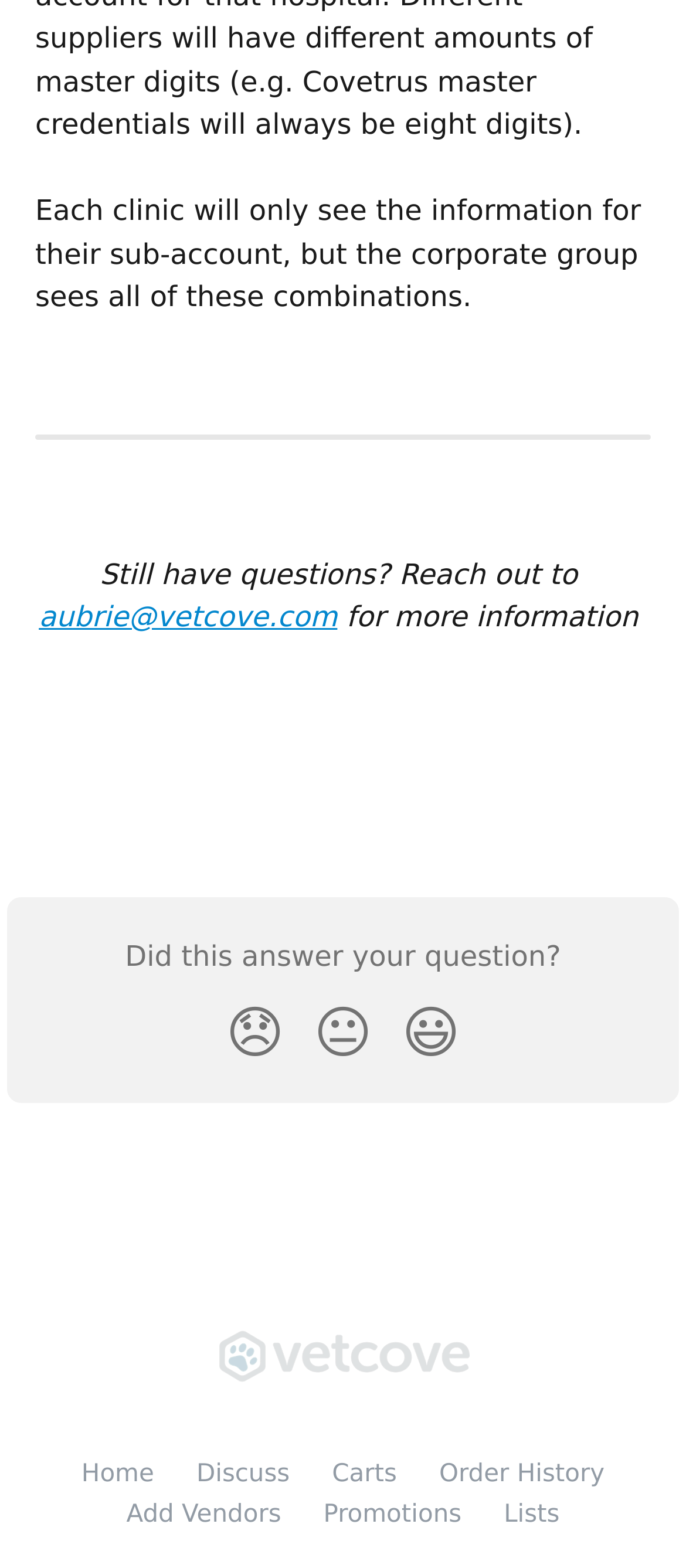Please find the bounding box coordinates of the section that needs to be clicked to achieve this instruction: "Click the 'Disappointed Reaction' button".

[0.308, 0.629, 0.436, 0.691]